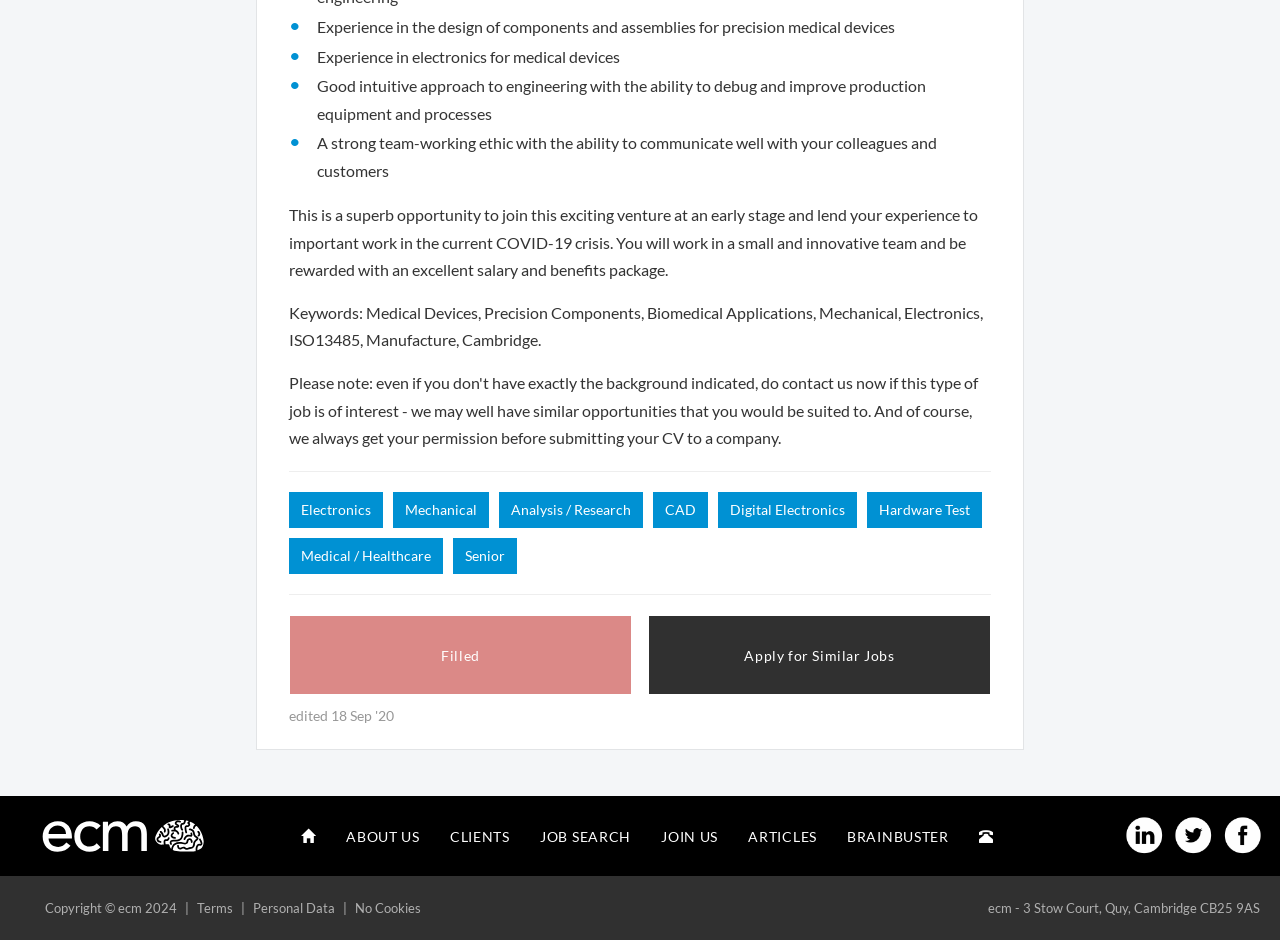Identify the bounding box coordinates of the clickable section necessary to follow the following instruction: "Contact us". The coordinates should be presented as four float numbers from 0 to 1, i.e., [left, top, right, bottom].

[0.753, 0.864, 0.788, 0.917]